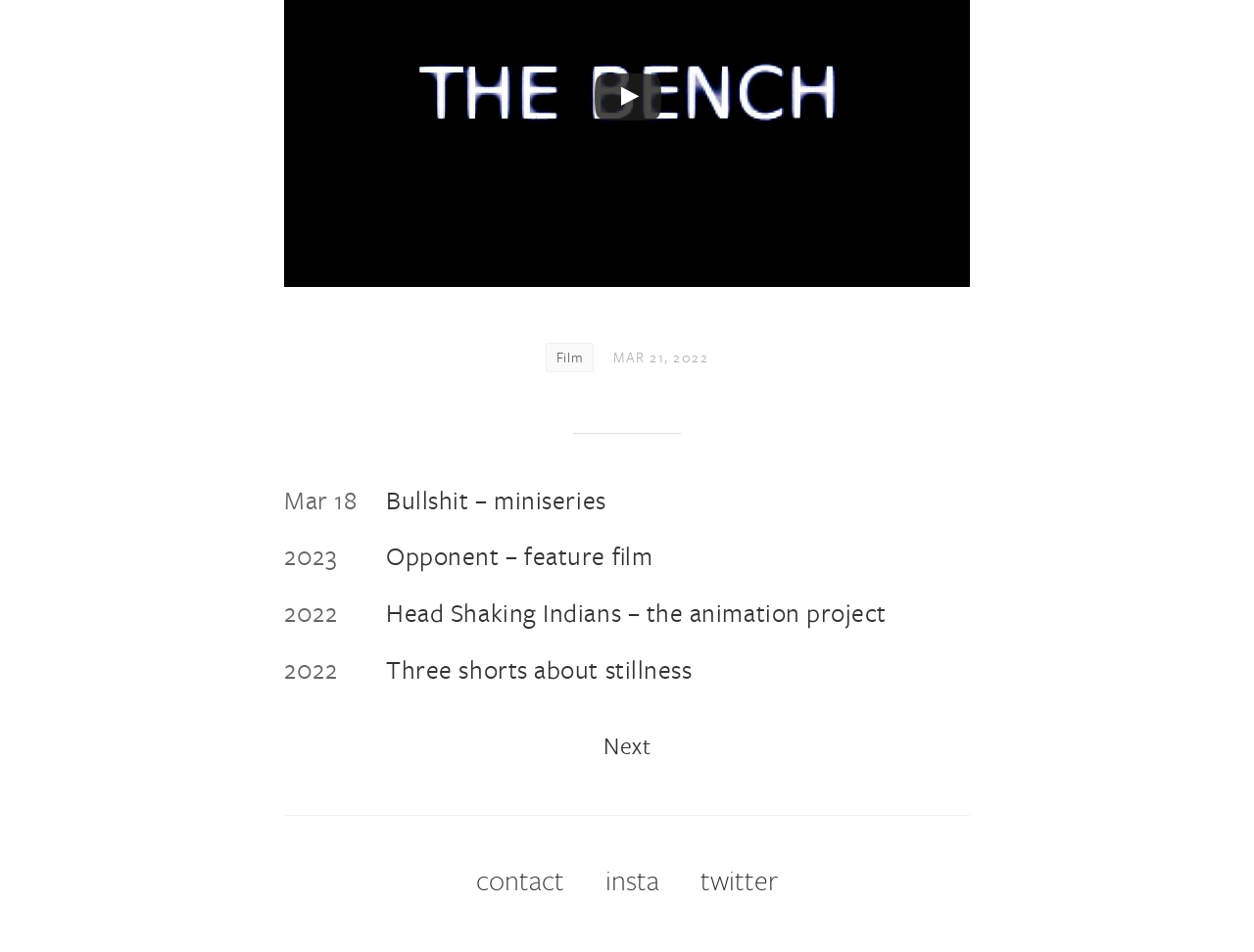What is the year of the second film?
Examine the image and provide an in-depth answer to the question.

The second film is listed in the table with a column header '2023', which indicates the year of the film.